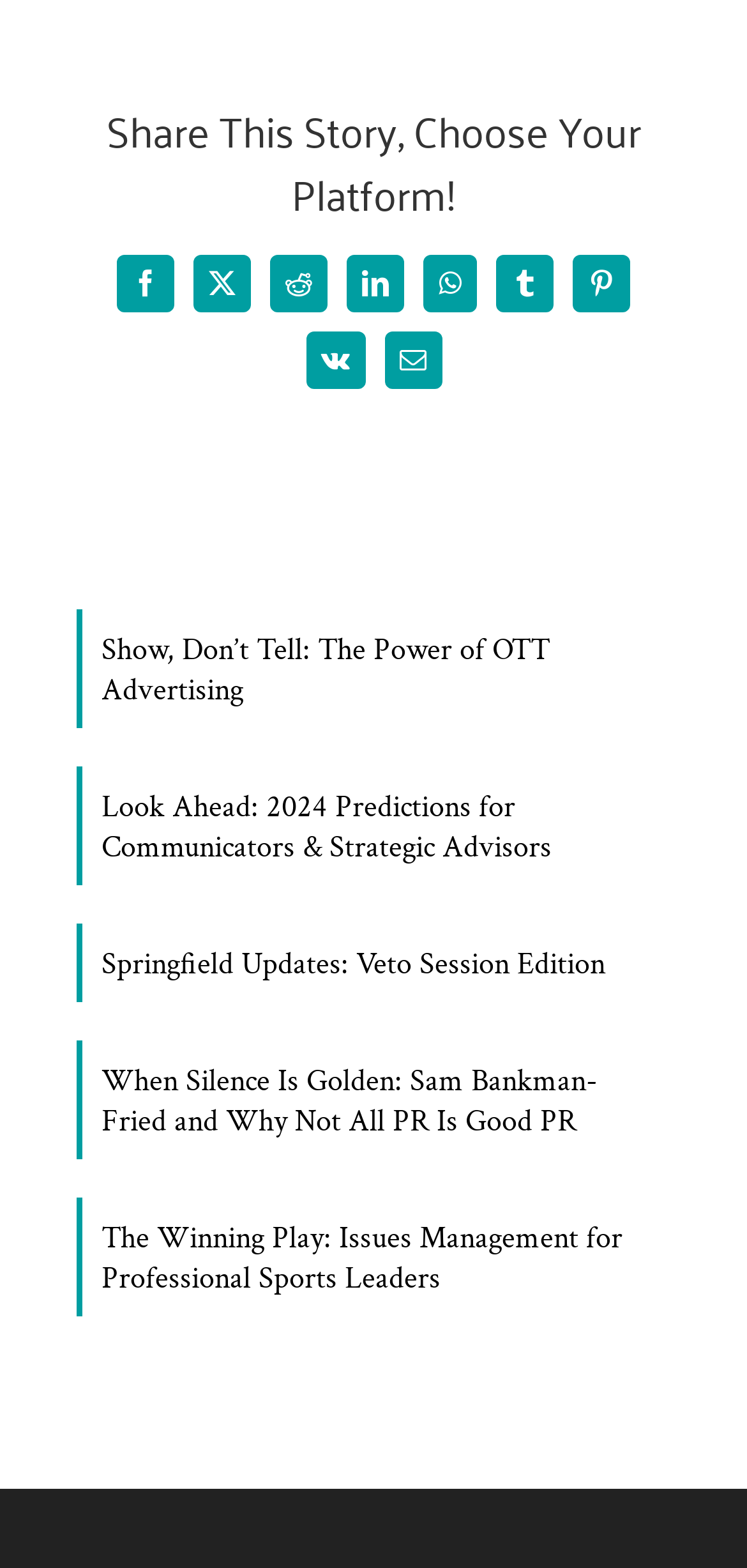How many social media platforms are available for sharing?
Please elaborate on the answer to the question with detailed information.

I counted the number of social media links available for sharing, including Facebook, X, Reddit, LinkedIn, WhatsApp, Tumblr, Pinterest, Vk, and Email.